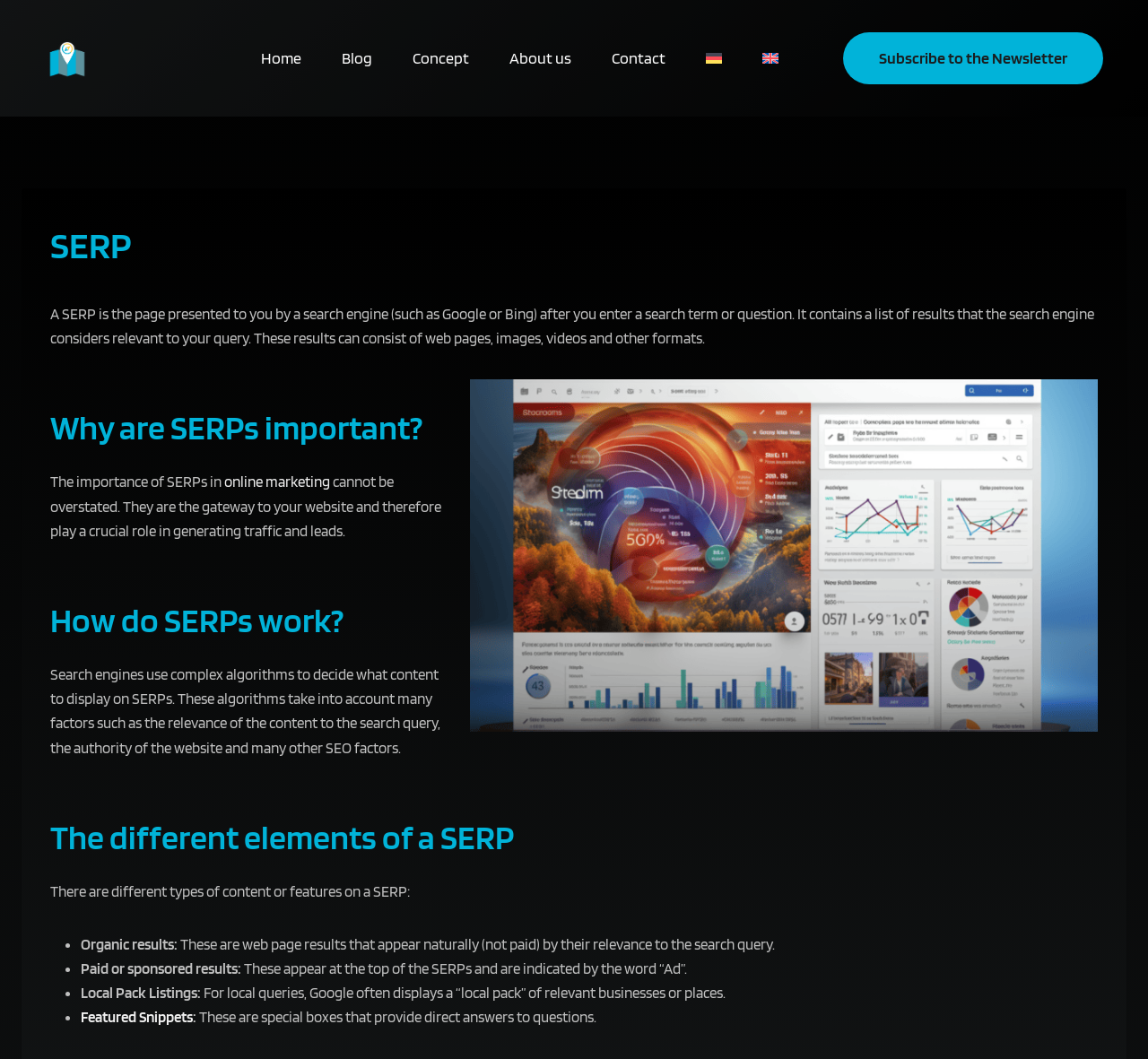Please specify the bounding box coordinates of the element that should be clicked to execute the given instruction: 'Go to the about page'. Ensure the coordinates are four float numbers between 0 and 1, expressed as [left, top, right, bottom].

None